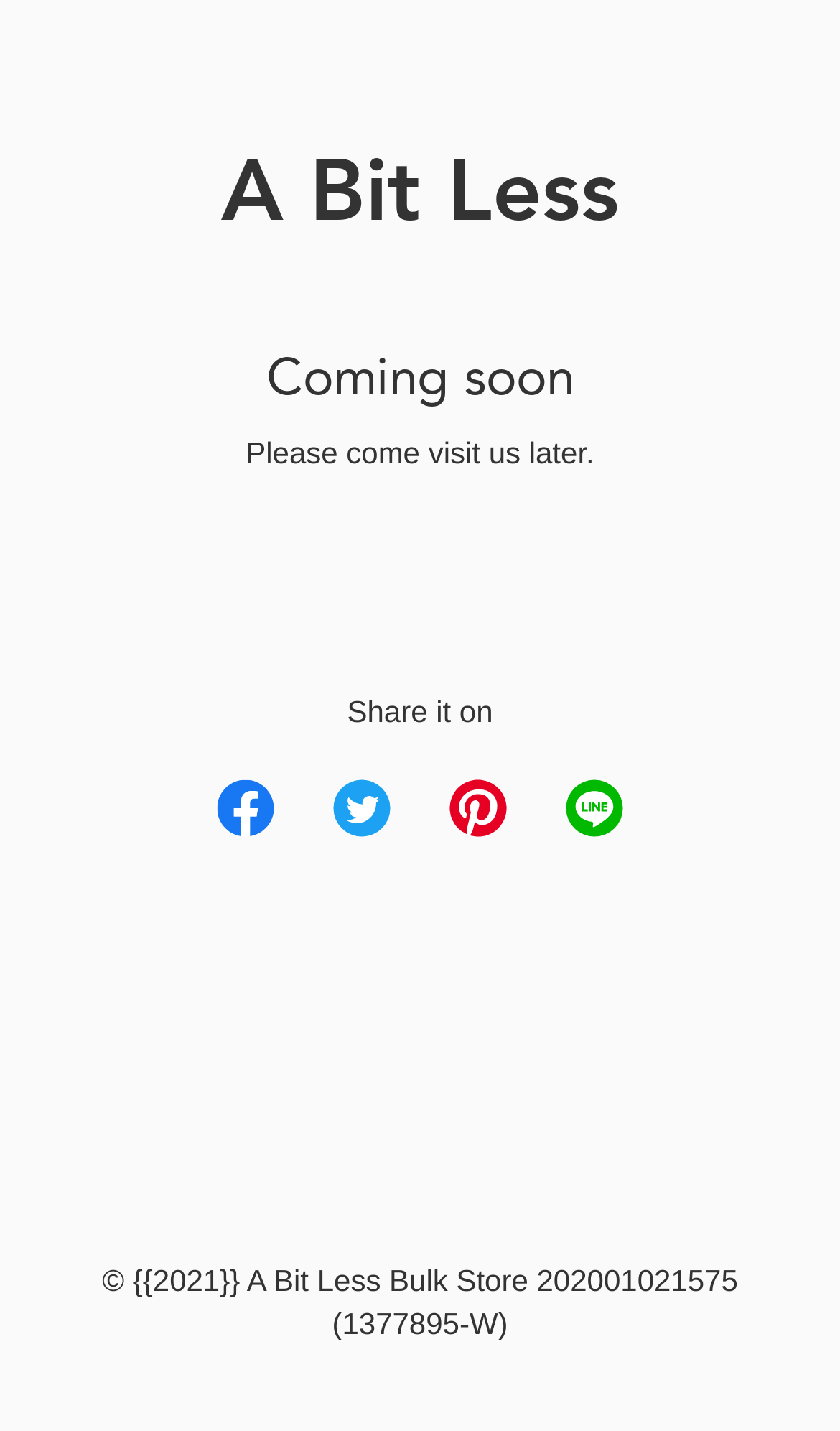Offer a meticulous description of the webpage's structure and content.

The webpage appears to be a landing page for a company called "A Bit Less" with a mission to eliminate single-use plastic packaging and promote environmentally friendly shopping practices.

At the top of the page, there are two headings: "A Bit Less" and "Coming soon", which are positioned side by side, taking up most of the width of the page. Below these headings, there is a brief message that reads "Please come visit us later."

Further down the page, there is a section that invites users to share the page on social media platforms. This section is headed by the text "Share it on" and features four social media links: Facebook, Twitter, Pinterest, and LINE. Each link is accompanied by its respective icon, which is positioned to the right of the link text. These links are arranged horizontally, with Facebook on the left and LINE on the right.

At the very bottom of the page, there is a copyright notice that includes the company name, year, and registration number. This text is centered and takes up about half of the page's width.